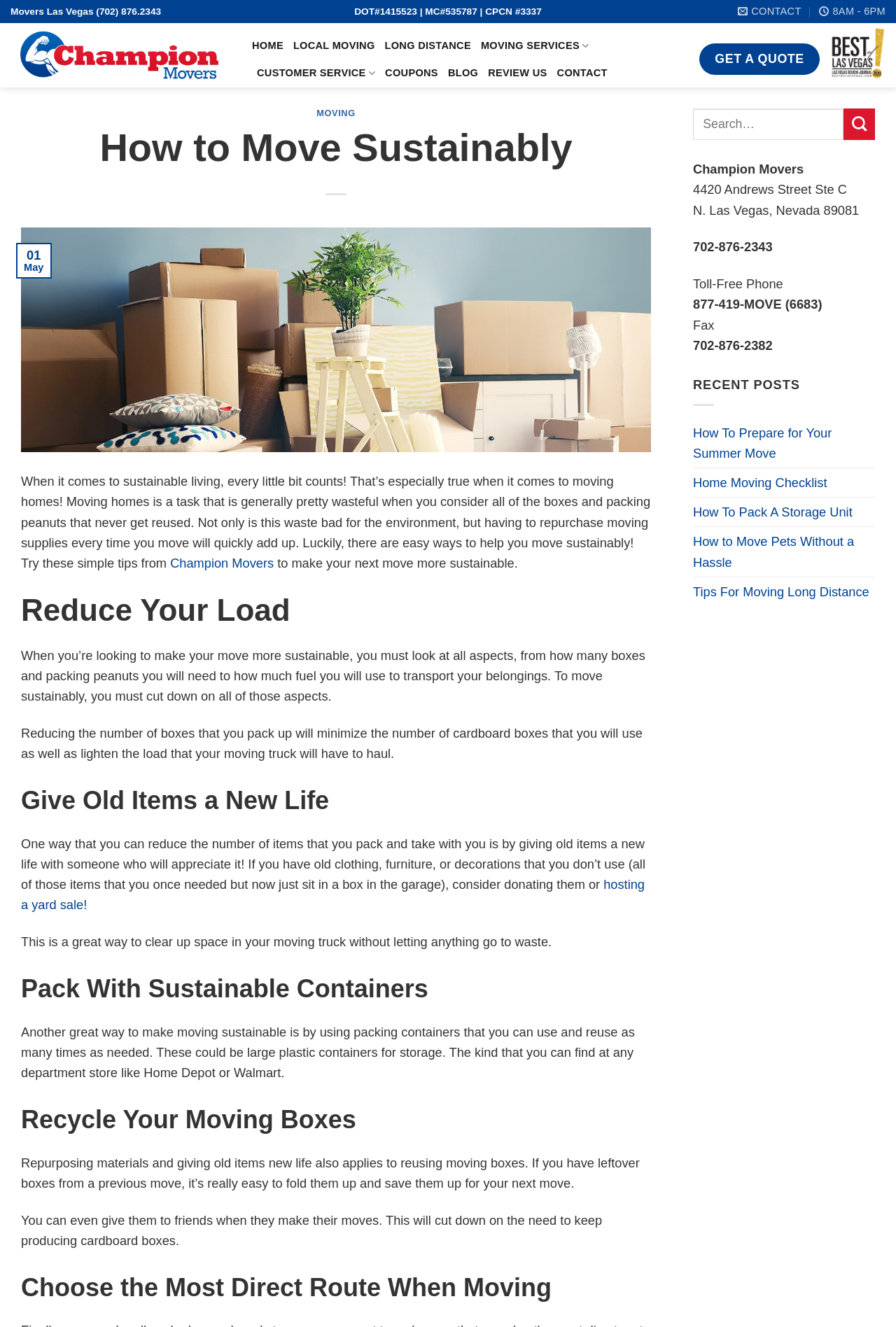Give a succinct answer to this question in a single word or phrase: 
What is the phone number of Champion Movers?

702-876-2343